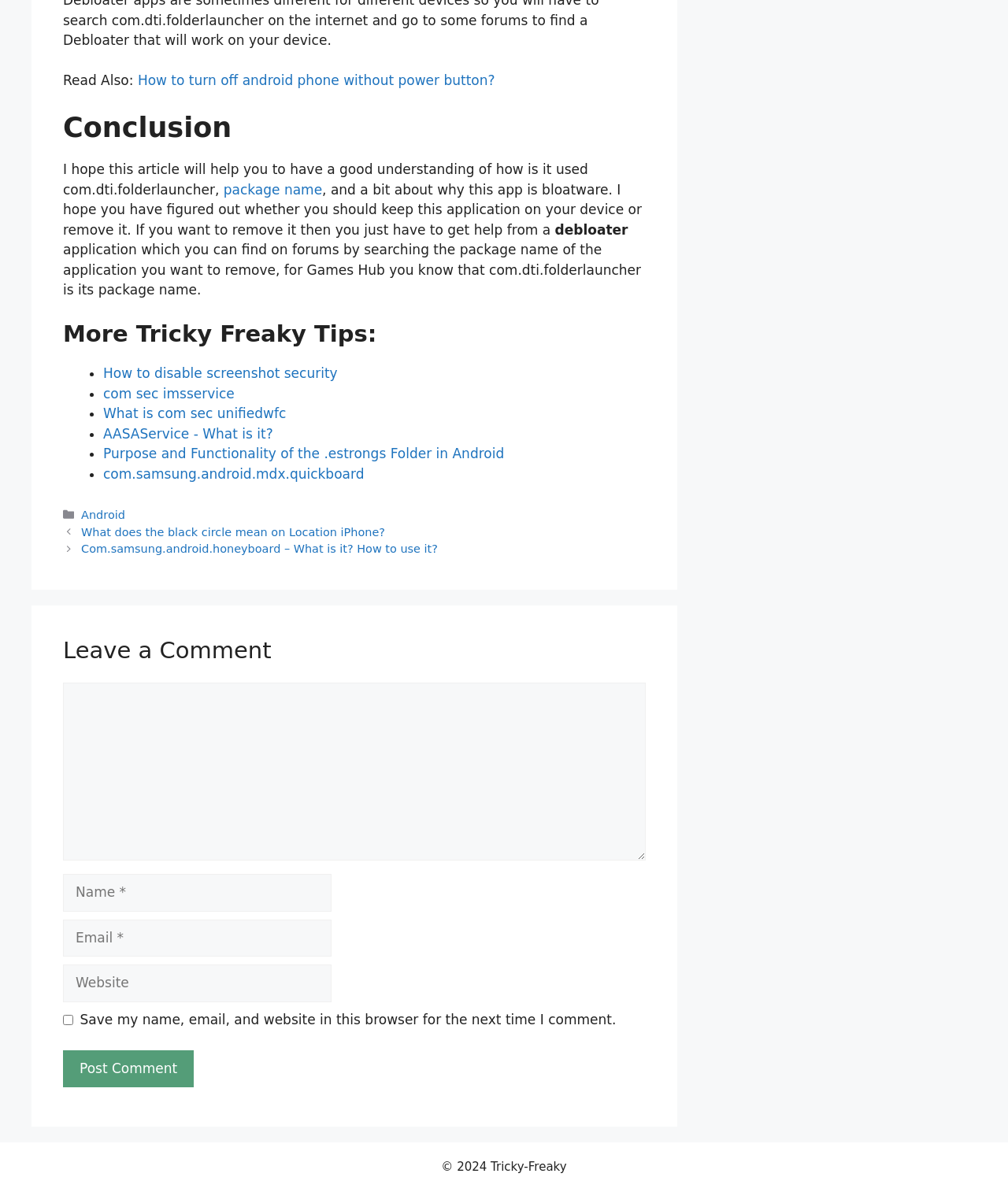What is the topic of the article?
Please provide a comprehensive and detailed answer to the question.

The topic of the article can be determined by reading the content of the webpage, specifically the paragraph that starts with 'I hope this article will help you to have a good understanding of how is it used com.dti.folderlauncher,'. This paragraph suggests that the article is about the package name com.dti.folderlauncher and its usage.